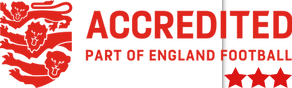Provide a brief response to the question below using a single word or phrase: 
What color is the font used for the word 'ACCREDITED'?

Red